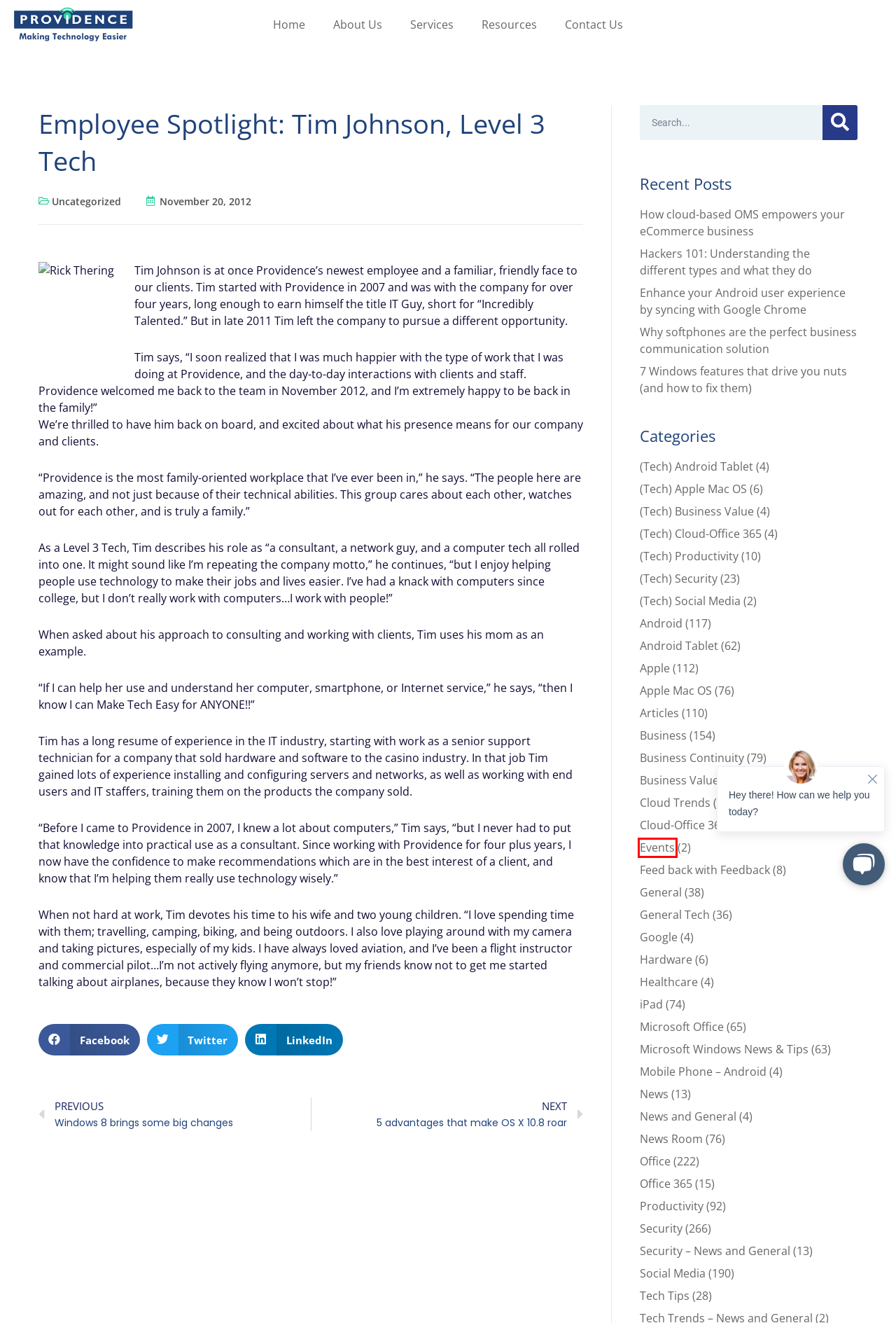You have a screenshot of a webpage with a red bounding box around an element. Select the webpage description that best matches the new webpage after clicking the element within the red bounding box. Here are the descriptions:
A. Security Archives - Providence Consulting
B. (Tech) Apple Mac OS Archives - Providence Consulting
C. Events Archives - Providence Consulting
D. Hackers 101: Understanding the different types and what they do - Providence Consulting
E. Google Archives - Providence Consulting
F. Windows 8 brings some big changes - Providence Consulting
G. Business Archives - Providence Consulting
H. General Tech Archives - Providence Consulting

C